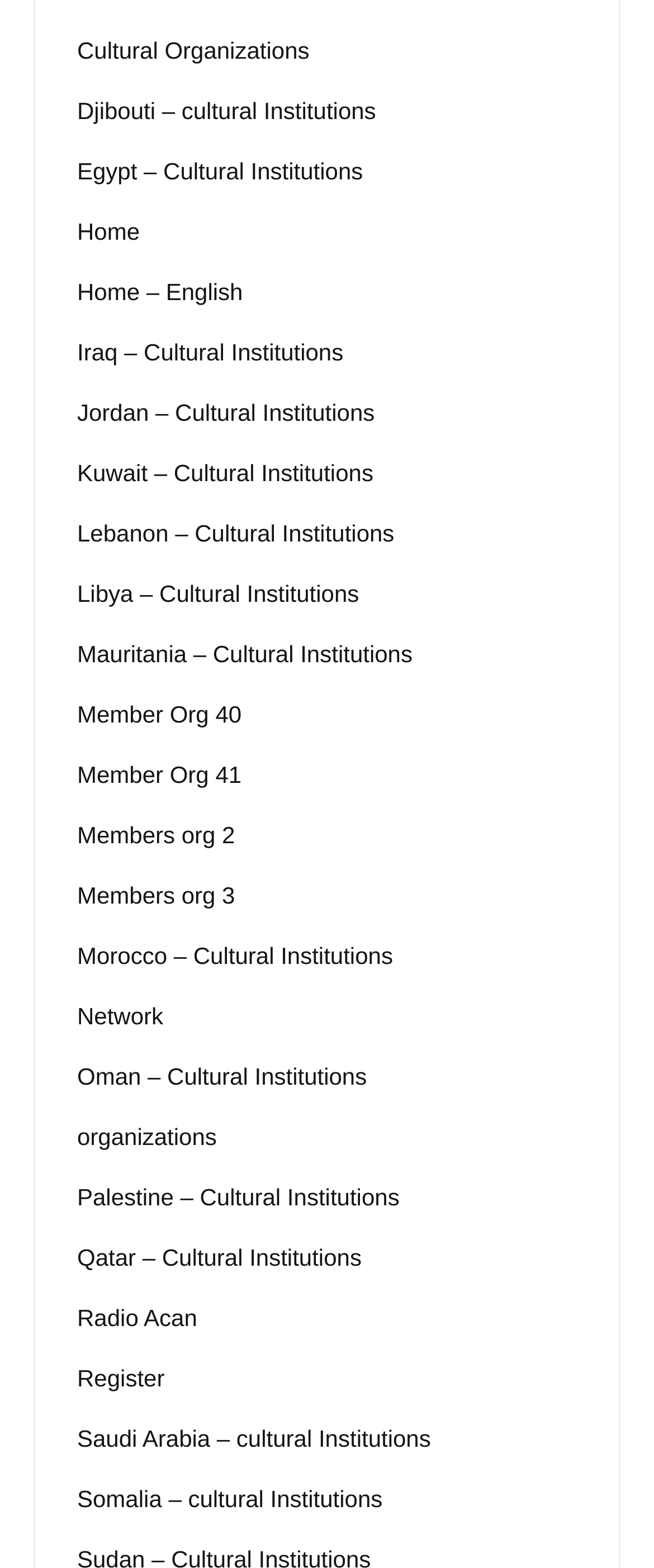Identify the bounding box coordinates of the part that should be clicked to carry out this instruction: "Go to Cultural Organizations".

[0.118, 0.021, 0.473, 0.043]